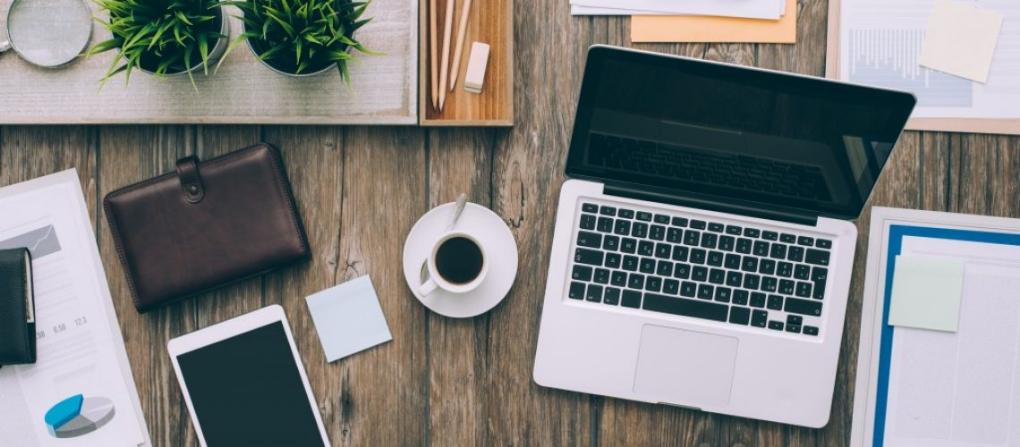Offer a detailed narrative of the image's content.

The image captures a stylish and modern workspace, showcasing a sleek laptop positioned at the center. Surrounding the laptop are various elements that suggest a productive atmosphere: a minimalist coffee cup sits adjacent to the device, while a tablet lies beside it, hinting at a blend of traditional and digital work methods. A classic leather wallet can be spotted, adding a touch of sophistication to the setup. The surface is textured wood, enhancing the natural, inviting feel of the environment. Prominently placed in the background are small potted plants, injecting life into the space and contributing to a calming ambiance. scattered papers and sticky notes scattered across the workspace further suggest ongoing projects, making it a vivid representation of contemporary work life.